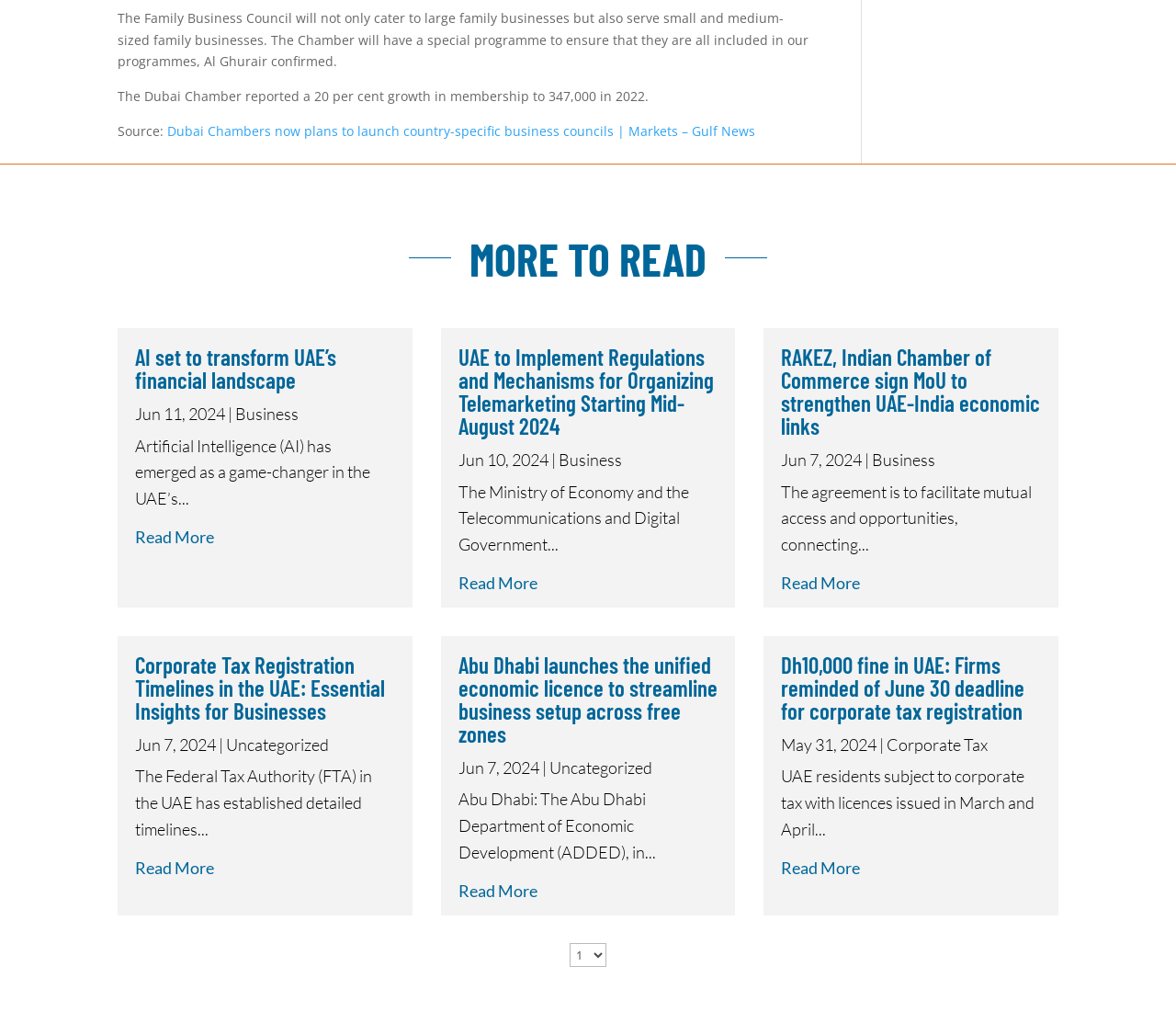Please find the bounding box coordinates of the section that needs to be clicked to achieve this instruction: "Read more about UAE to Implement Regulations and Mechanisms for Organizing Telemarketing Starting Mid-August 2024".

[0.39, 0.566, 0.457, 0.586]